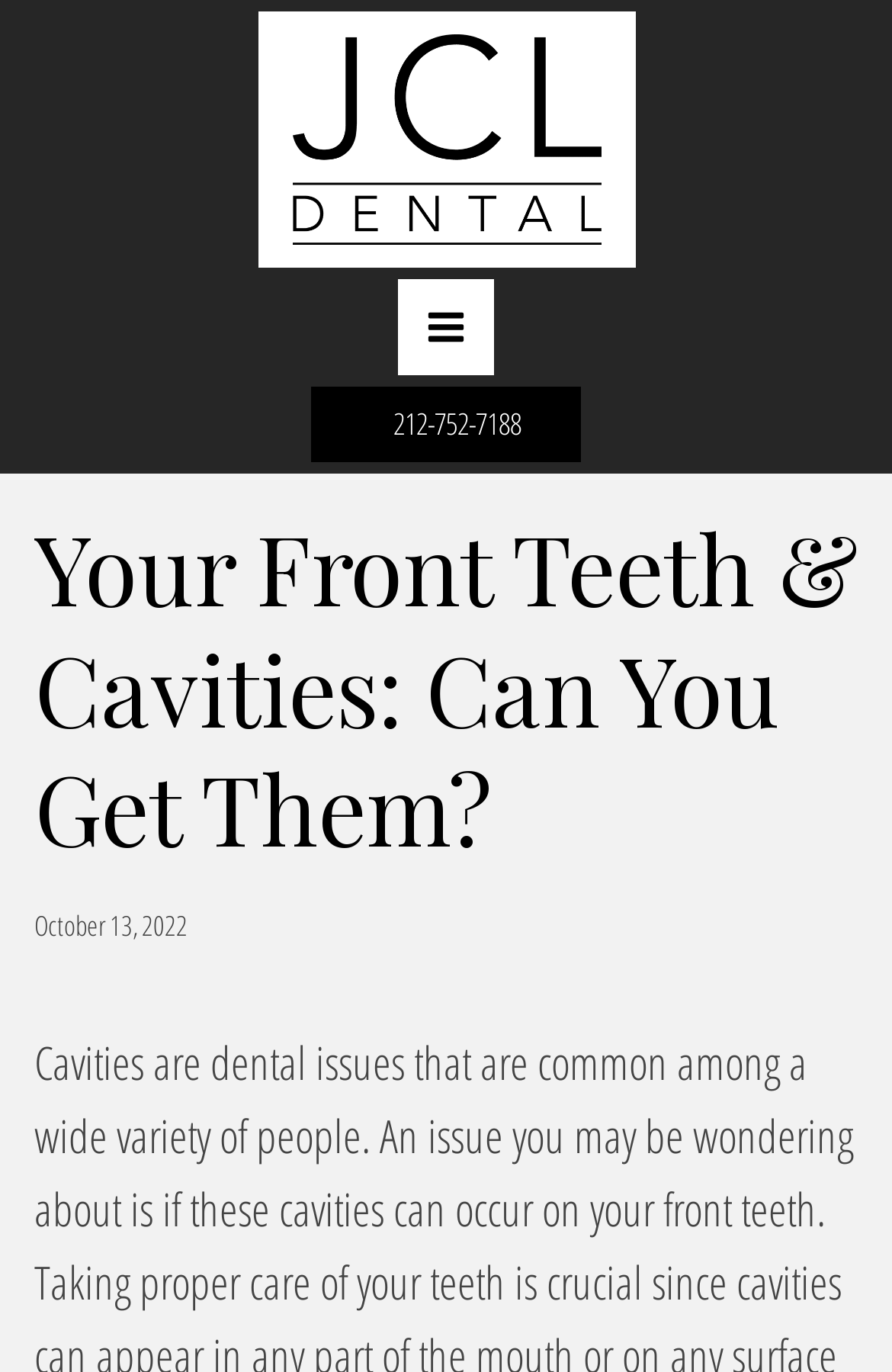What is the name of the dentist?
Refer to the screenshot and answer in one word or phrase.

Dr. Lattinelli